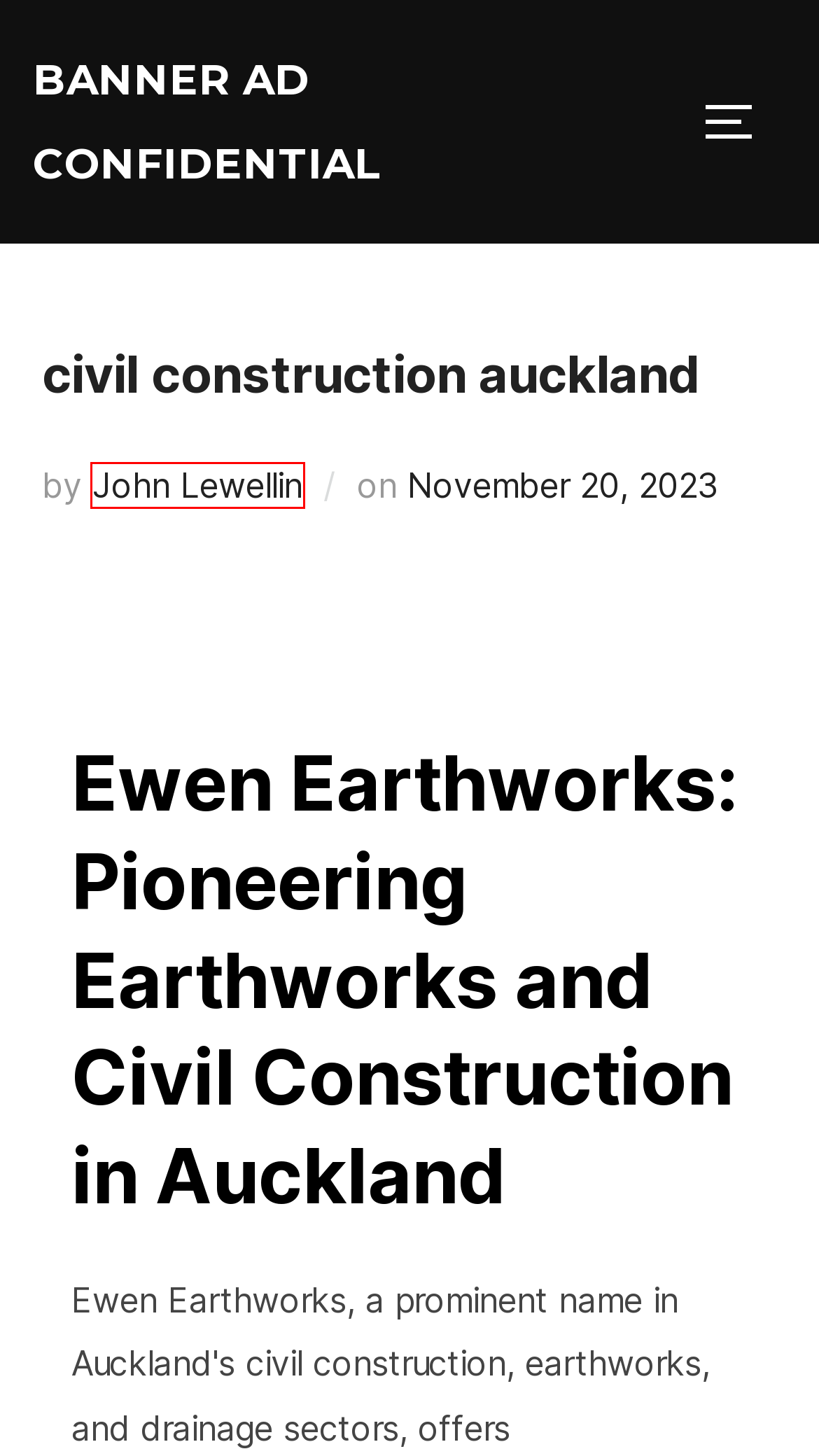Look at the screenshot of a webpage where a red rectangle bounding box is present. Choose the webpage description that best describes the new webpage after clicking the element inside the red bounding box. Here are the candidates:
A. November 21, 2023 – Banner Ad Confidential
B. October 2023 – Banner Ad Confidential
C. John Lewellin – Banner Ad Confidential
D. November 29, 2023 – Banner Ad Confidential
E. Plumber in Macedon Ranges, Victoria, Australia – Banner Ad Confidential
F. May 2024 – Banner Ad Confidential
G. March 2023 – Banner Ad Confidential
H. Banner Ad Confidential – Our Daily Blog

C